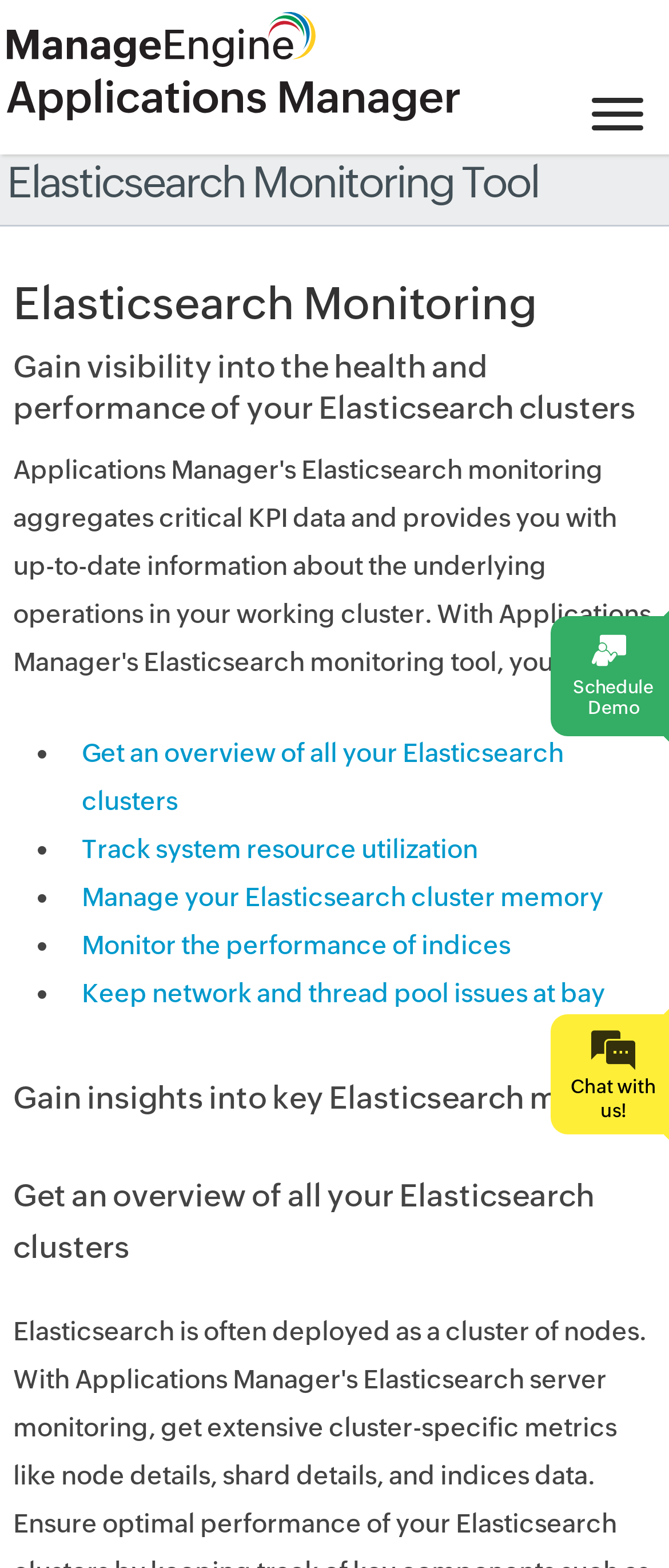Find the bounding box coordinates for the element described here: "90707840".

None